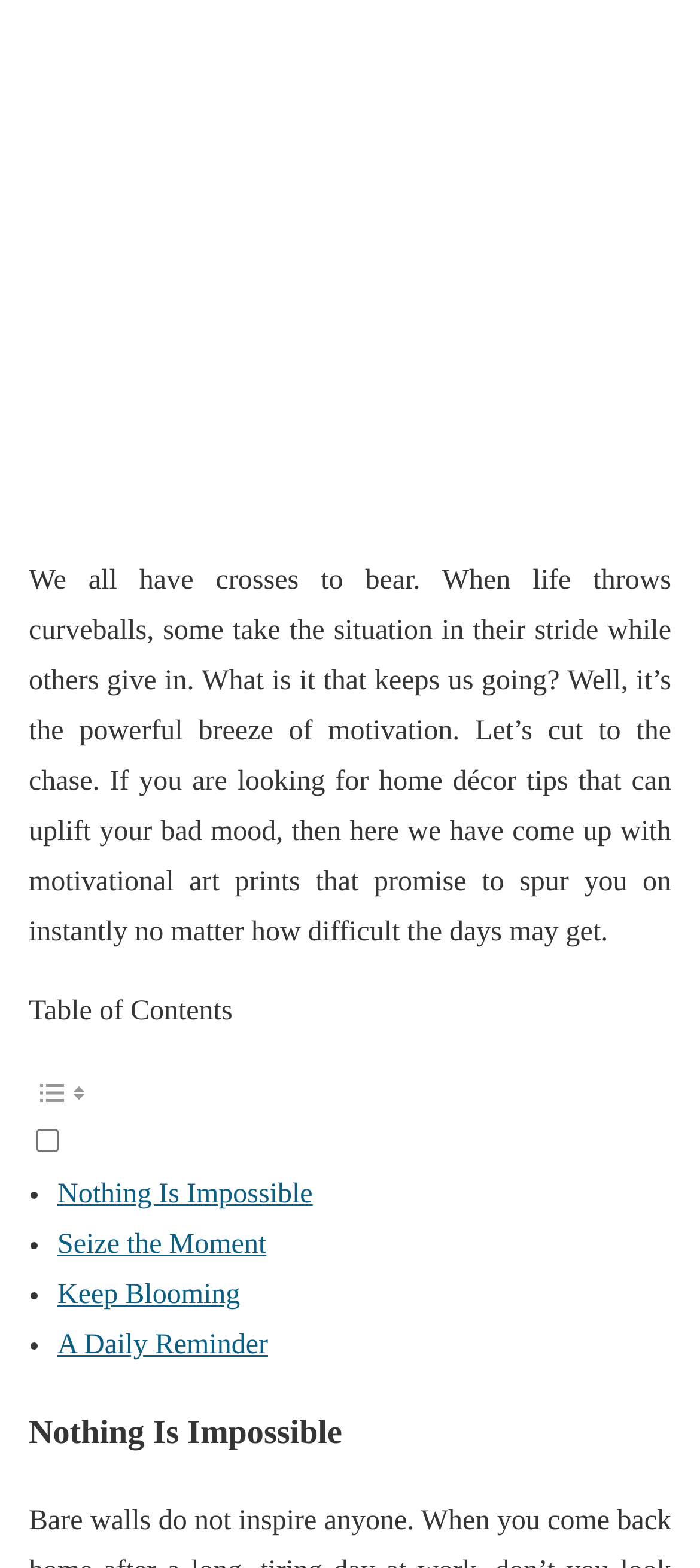Locate the bounding box of the UI element described by: "A Daily Reminder" in the given webpage screenshot.

[0.082, 0.848, 0.383, 0.868]